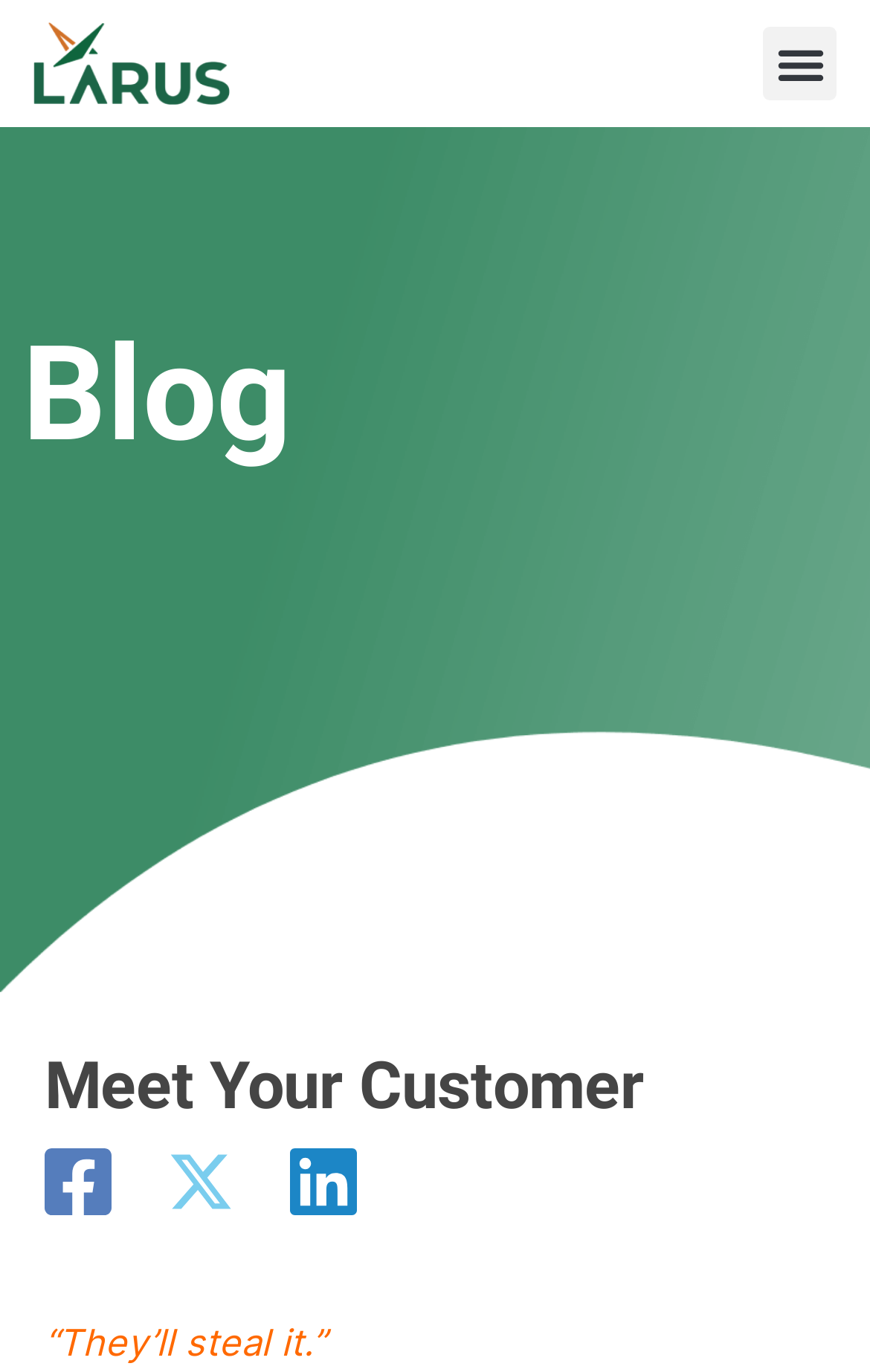Please identify the primary heading on the webpage and return its text.

Meet Your Customer